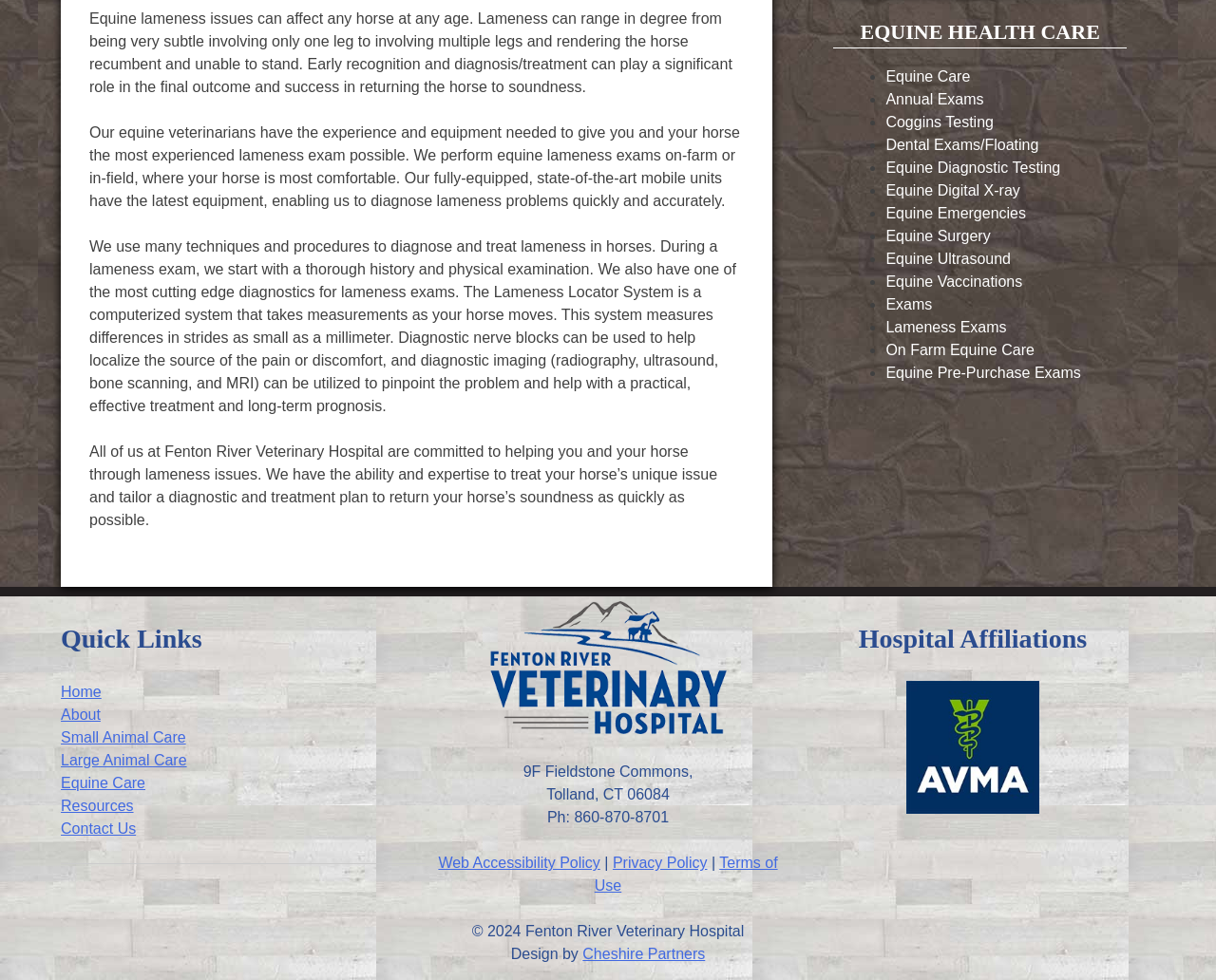Identify the bounding box for the UI element described as: "Web Accessibility Policy". Ensure the coordinates are four float numbers between 0 and 1, formatted as [left, top, right, bottom].

[0.36, 0.872, 0.494, 0.889]